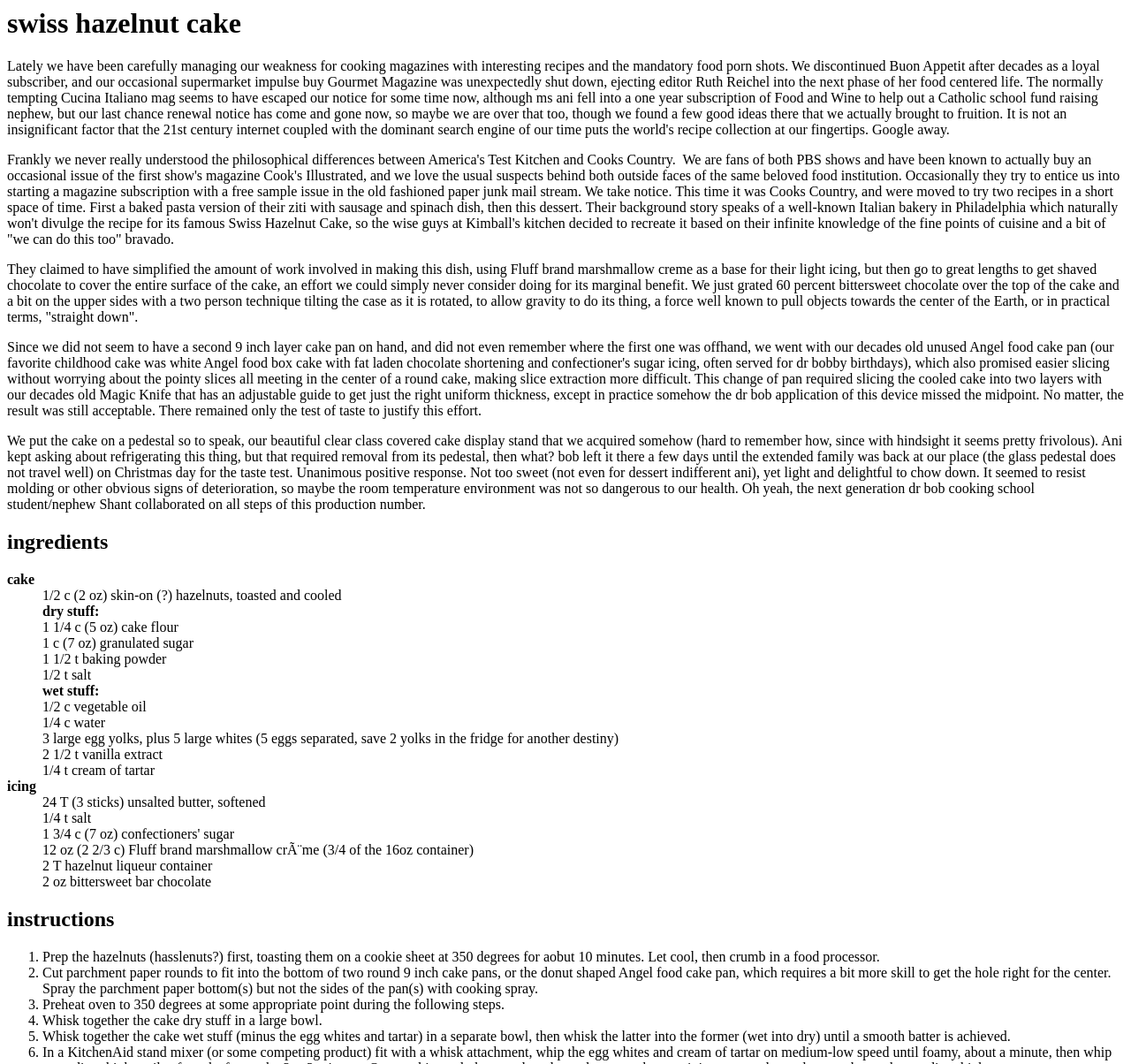Provide a single word or phrase answer to the question: 
What is the size of the cake pans required?

9 inch